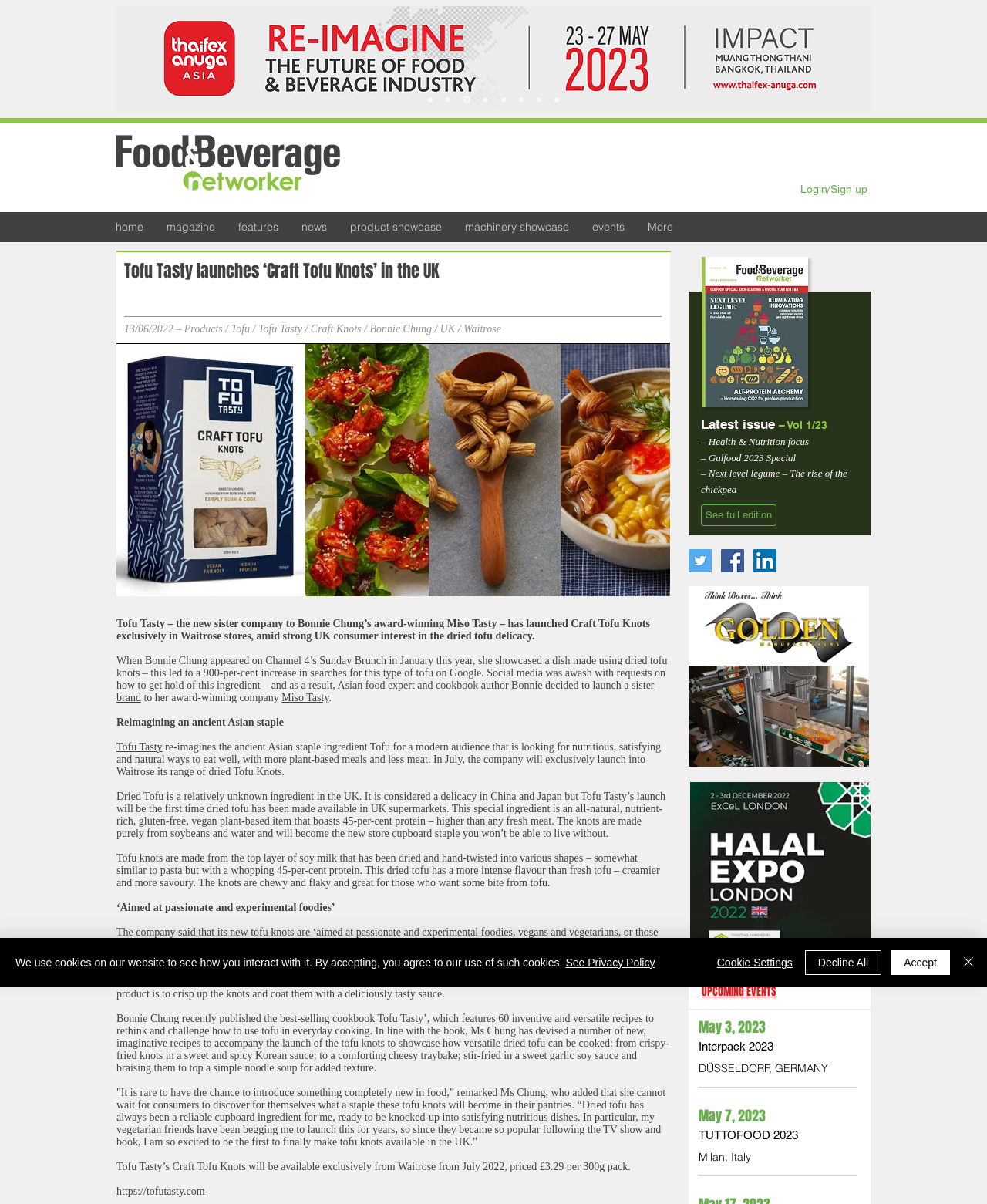Please identify the coordinates of the bounding box that should be clicked to fulfill this instruction: "Explore the slideshow gallery".

[0.698, 0.487, 0.88, 0.637]